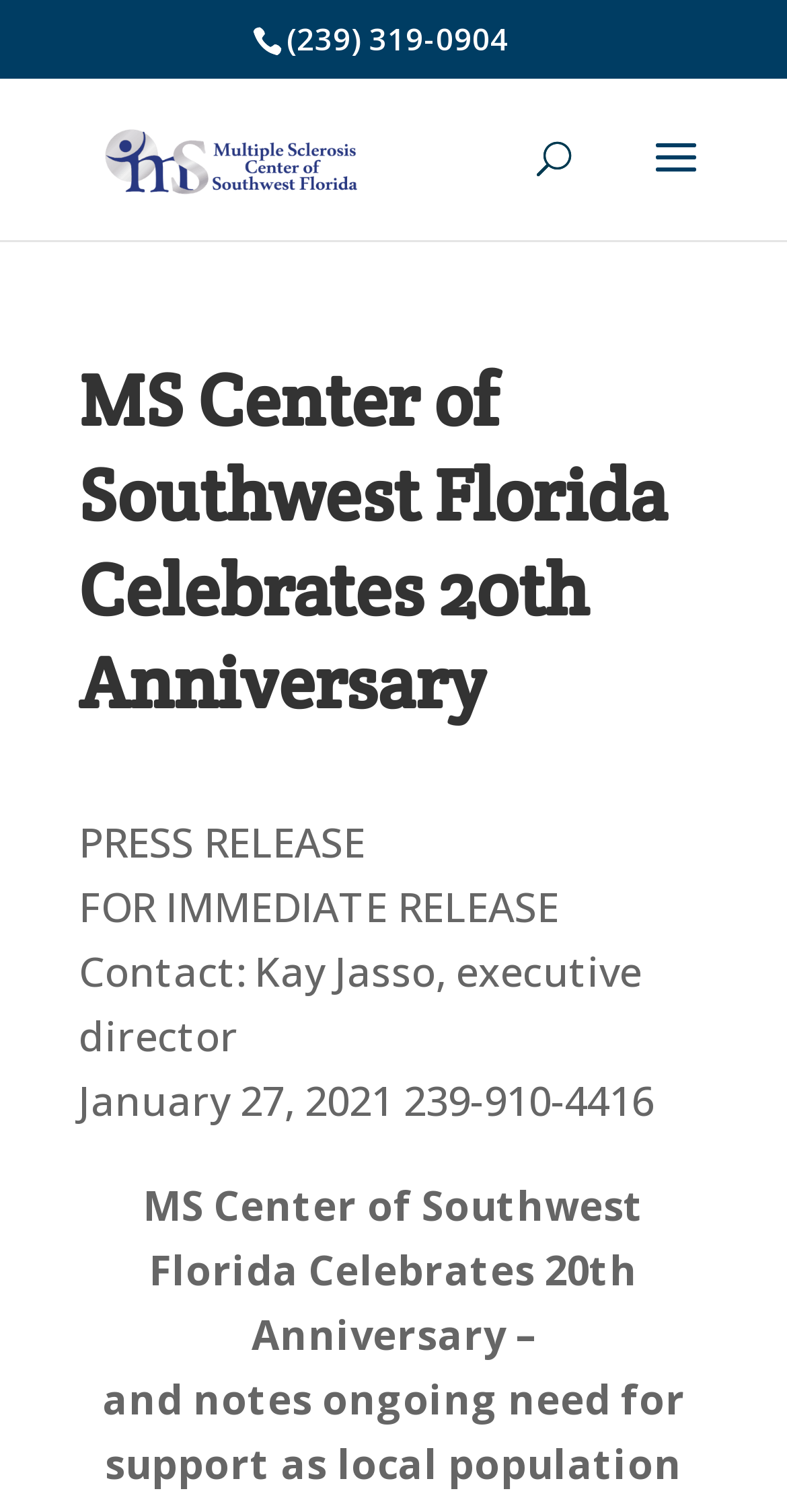Given the element description "alt="MS Center of SWFL"" in the screenshot, predict the bounding box coordinates of that UI element.

[0.115, 0.088, 0.453, 0.117]